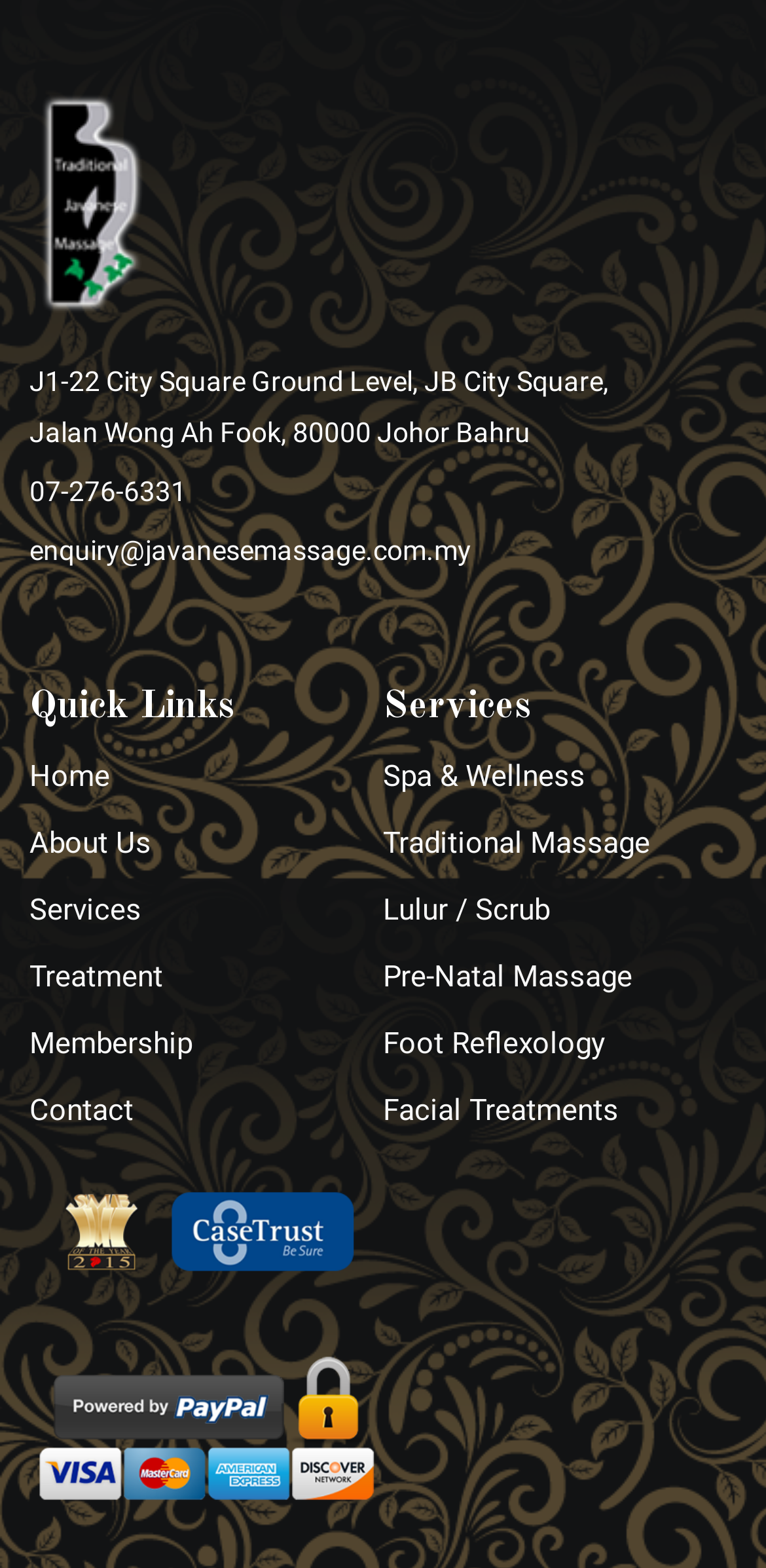Specify the bounding box coordinates of the area to click in order to execute this command: 'go to June 2021'. The coordinates should consist of four float numbers ranging from 0 to 1, and should be formatted as [left, top, right, bottom].

None